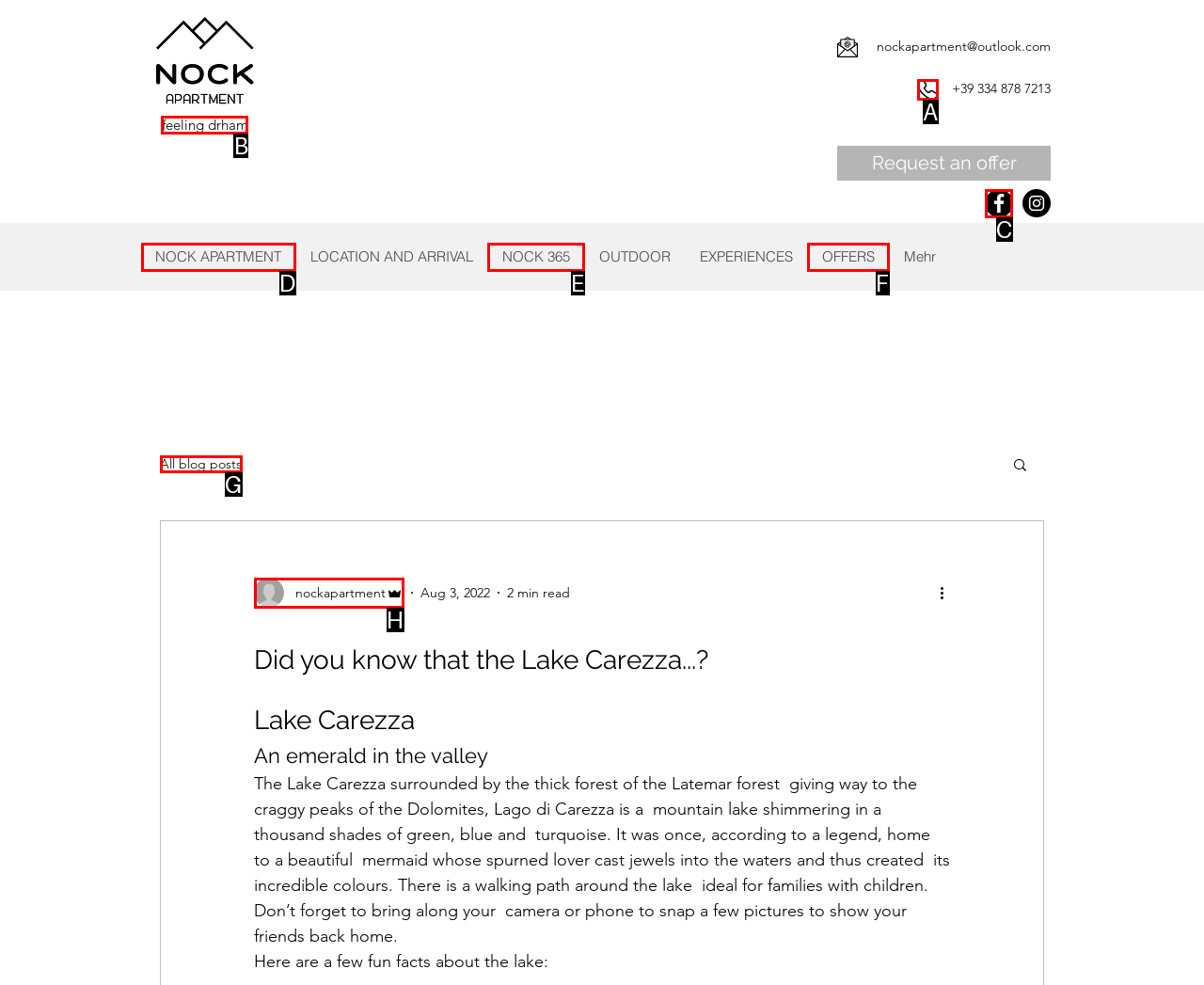Determine the letter of the UI element that will complete the task: View Facebook page
Reply with the corresponding letter.

C